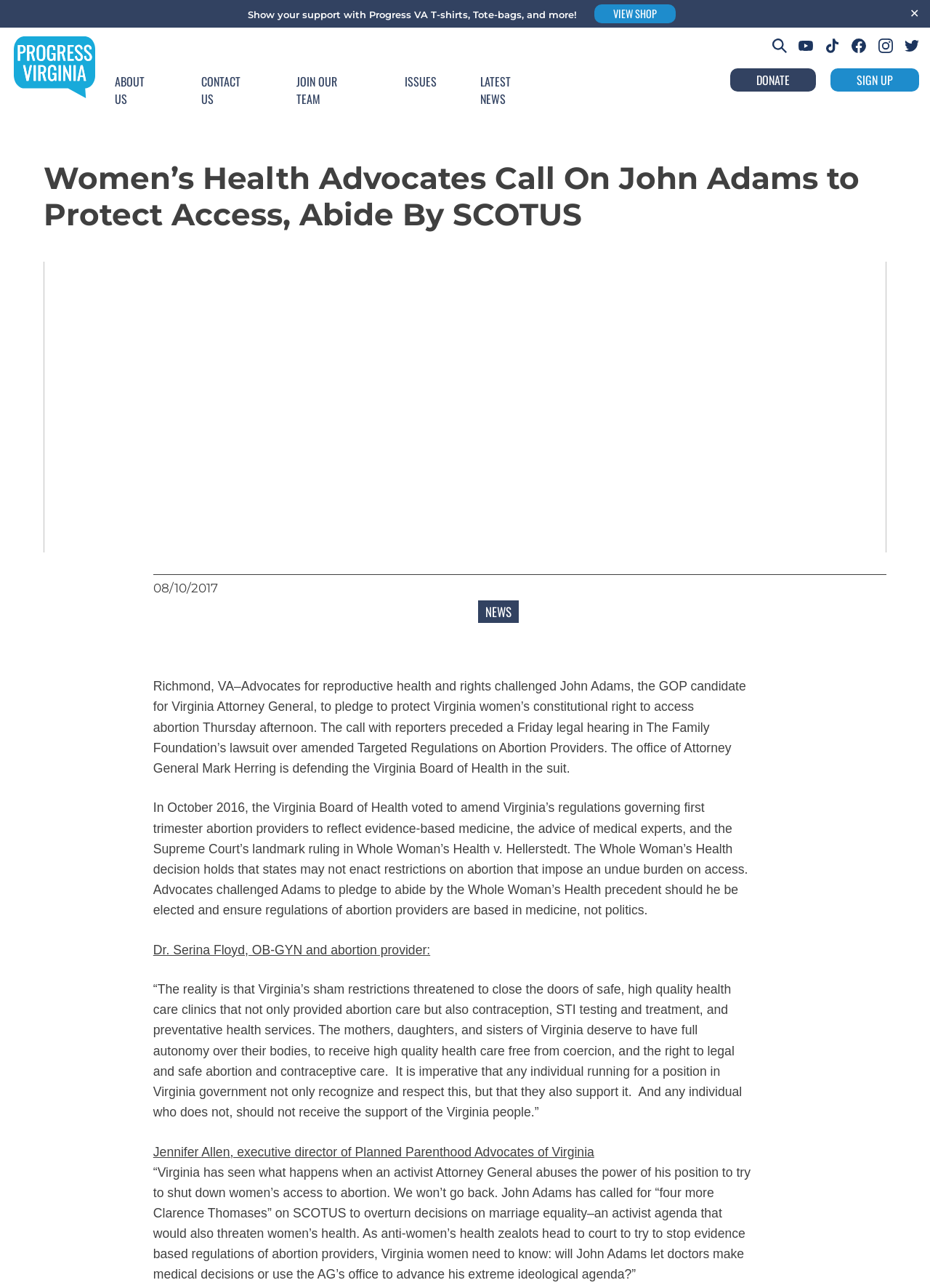Please determine the bounding box coordinates of the element's region to click for the following instruction: "Donate".

[0.785, 0.053, 0.885, 0.071]